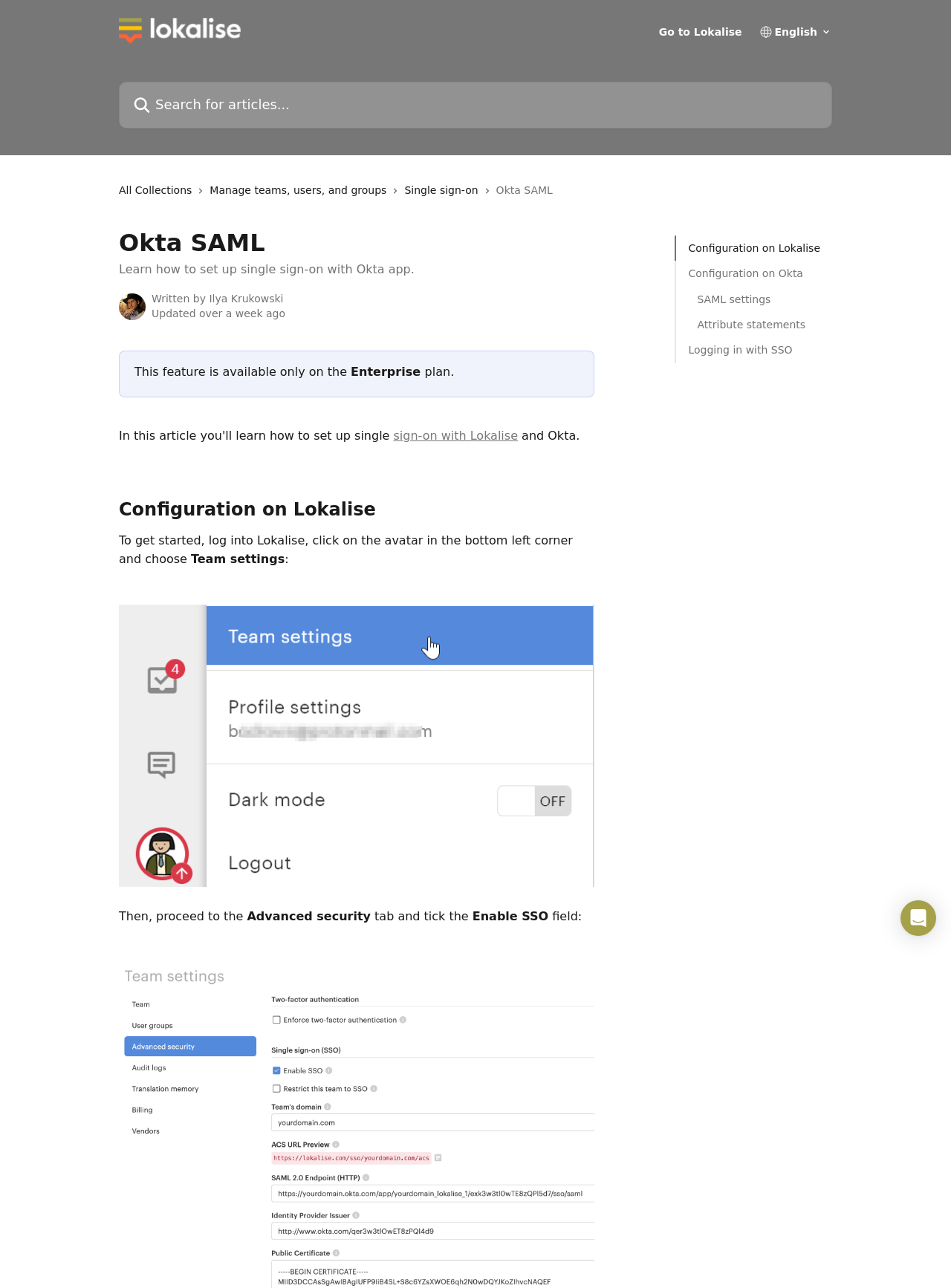Please locate the clickable area by providing the bounding box coordinates to follow this instruction: "Learn more about Single sign-on".

[0.425, 0.141, 0.509, 0.154]